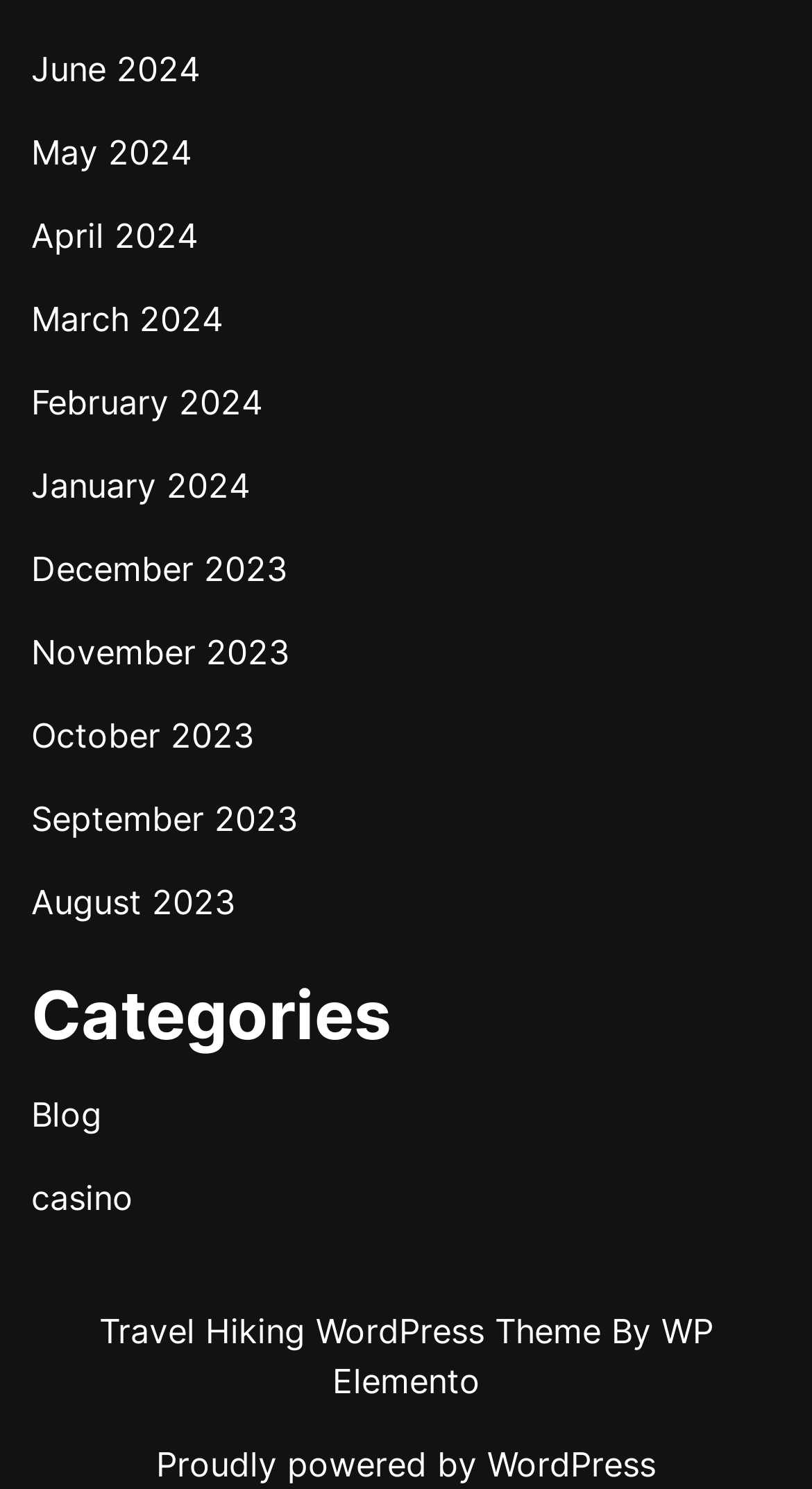Locate and provide the bounding box coordinates for the HTML element that matches this description: "Proudly powered by WordPress".

[0.192, 0.97, 0.808, 0.998]